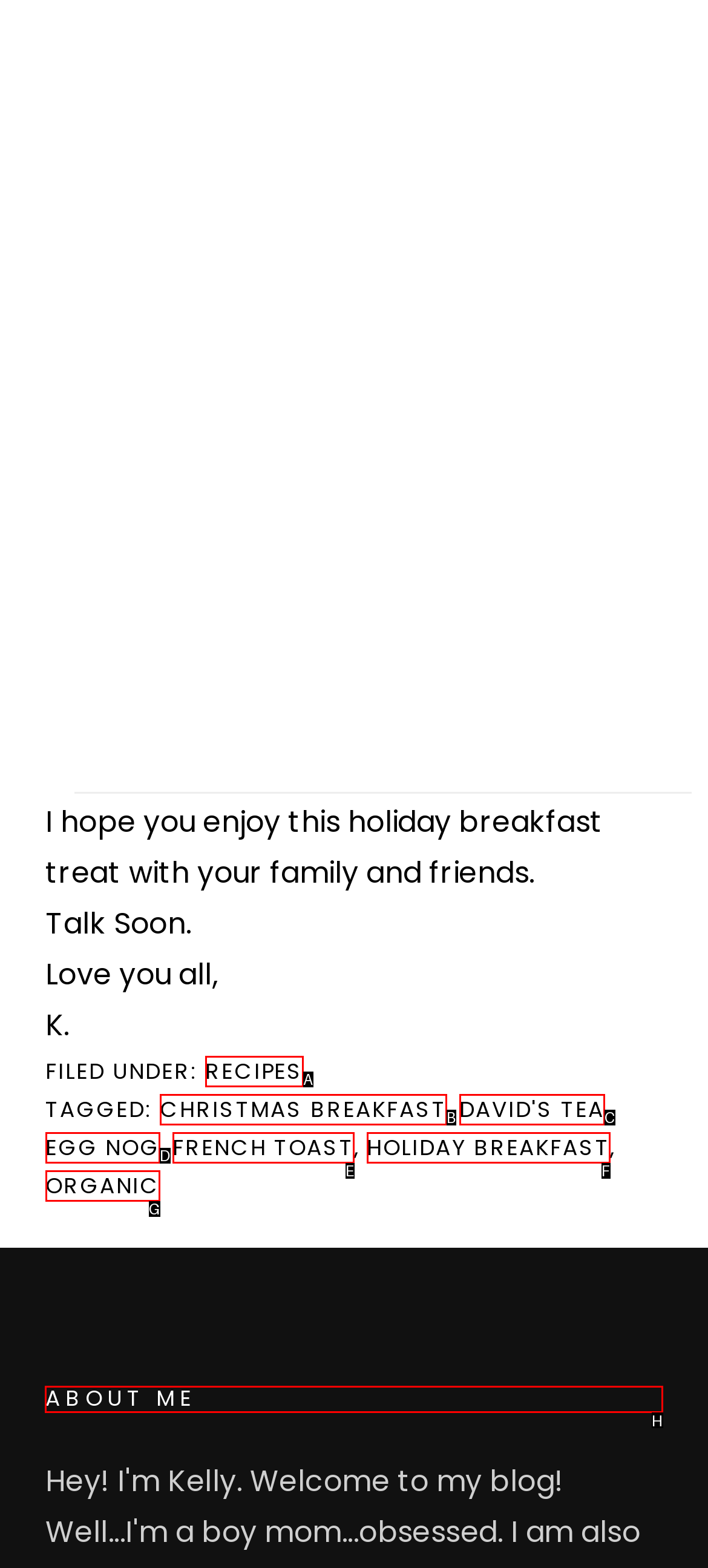Show which HTML element I need to click to perform this task: click the link to ABOUT ME Answer with the letter of the correct choice.

H